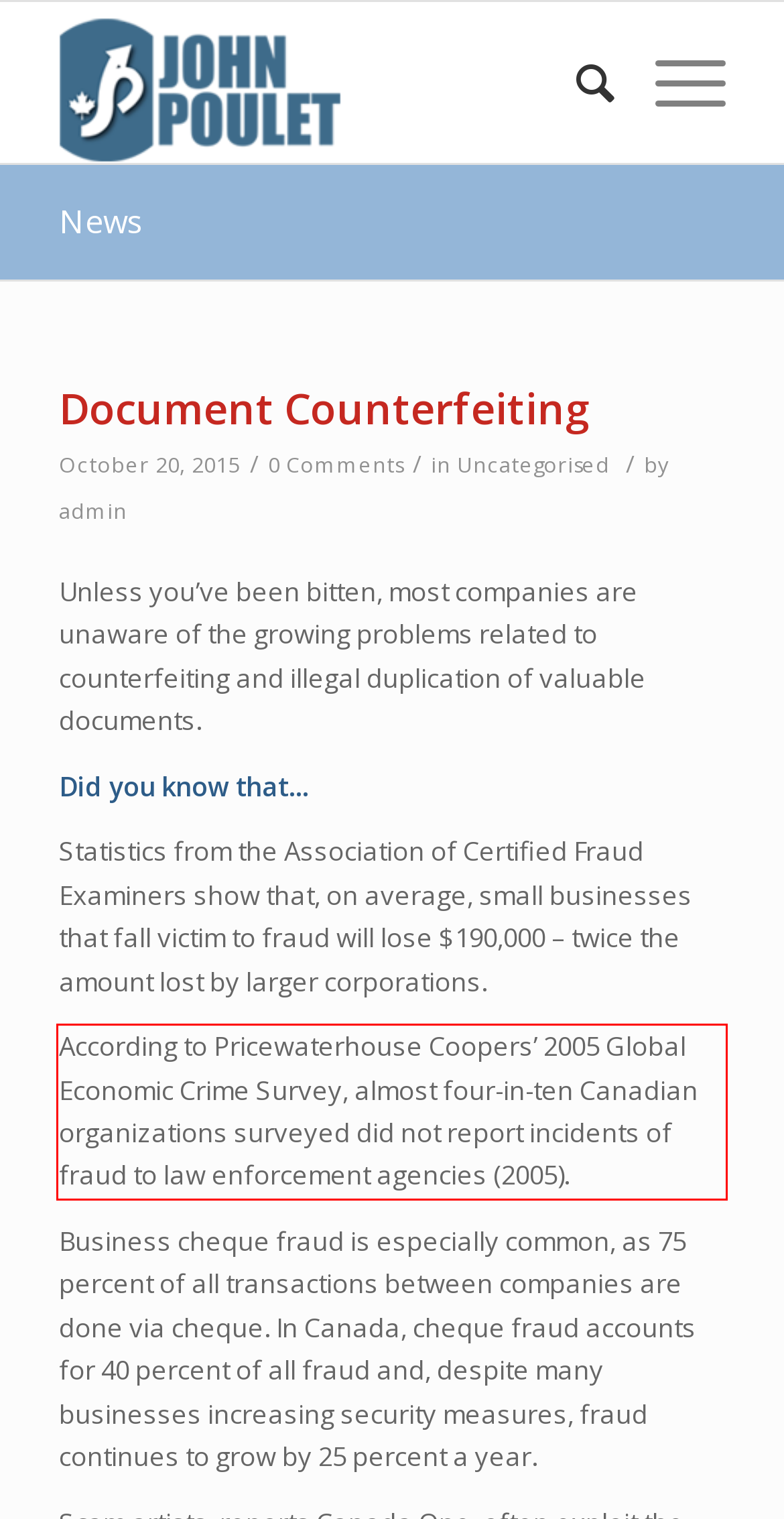Analyze the screenshot of the webpage that features a red bounding box and recognize the text content enclosed within this red bounding box.

According to Pricewaterhouse Coopers’ 2005 Global Economic Crime Survey, almost four-in-ten Canadian organizations surveyed did not report incidents of fraud to law enforcement agencies (2005).